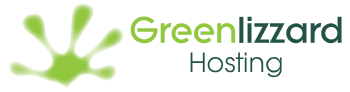Describe all the elements visible in the image meticulously.

The image features the branding for "Greenlizzard Hosting," which includes a stylized graphic of a lizard or splash design in a vibrant green color, symbolizing growth and innovation. The text prominently displays "Greenlizzard" in a modern, playful font, with "Hosting" positioned below in a more traditional style. This visual composition suggests a fresh and approachable web hosting service, emphasizing reliability and a commitment to providing users with an engaging online experience. The design reflects a modern aesthetic suitable for the tech industry, likely aimed at attracting customers seeking web hosting solutions.